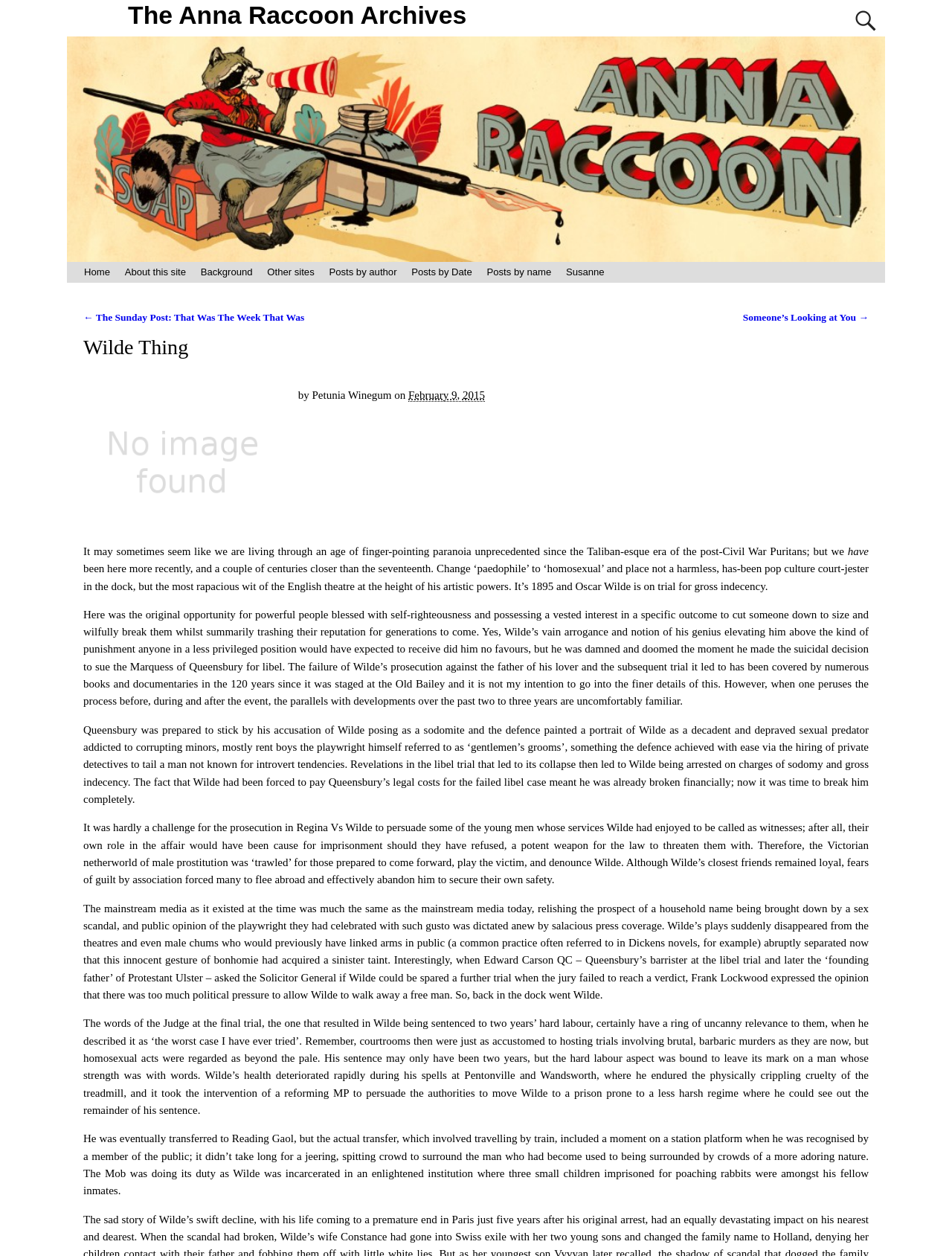From the screenshot, find the bounding box of the UI element matching this description: "The Anna Raccoon Archives". Supply the bounding box coordinates in the form [left, top, right, bottom], each a float between 0 and 1.

[0.13, 0.001, 0.494, 0.023]